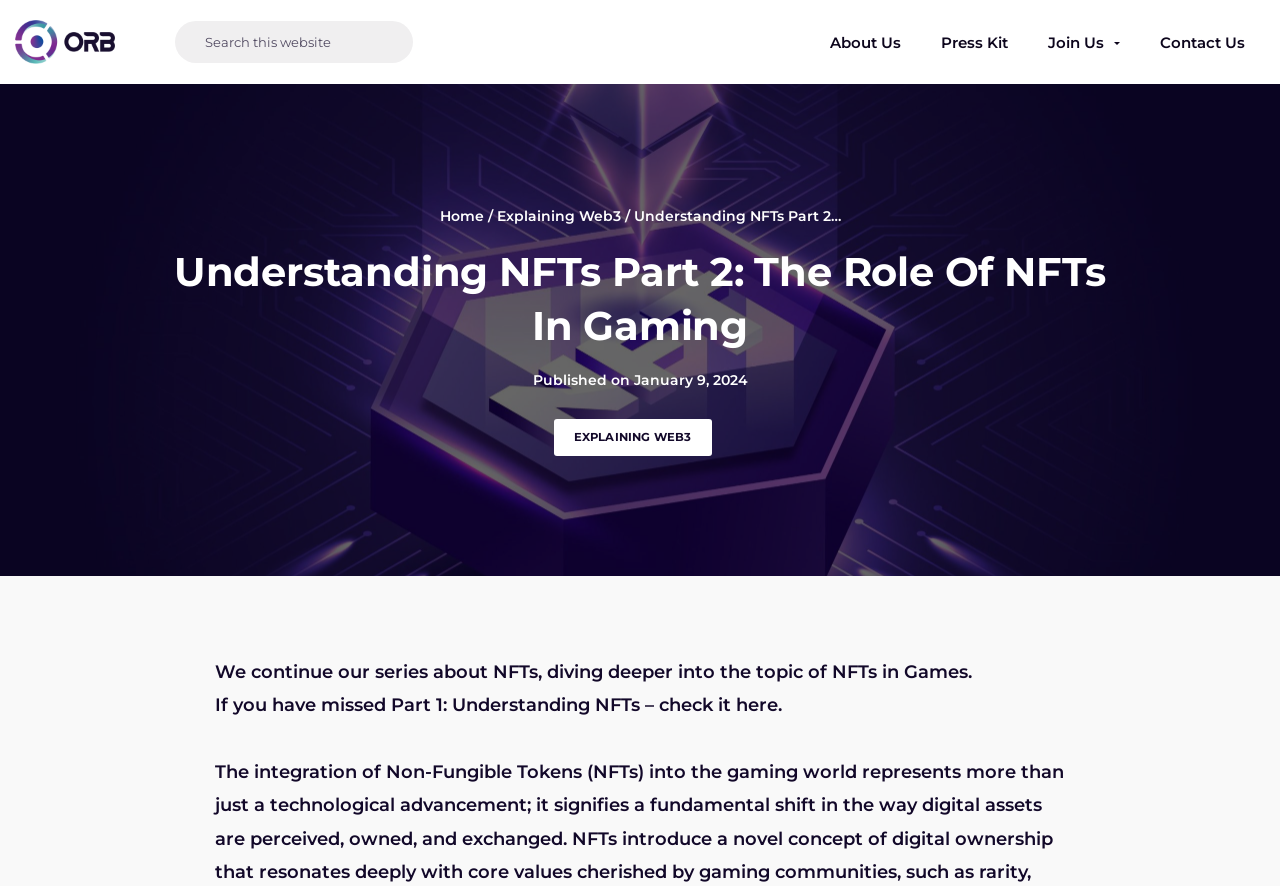Provide a single word or phrase answer to the question: 
What is the navigation menu item after 'About Us'?

Press Kit